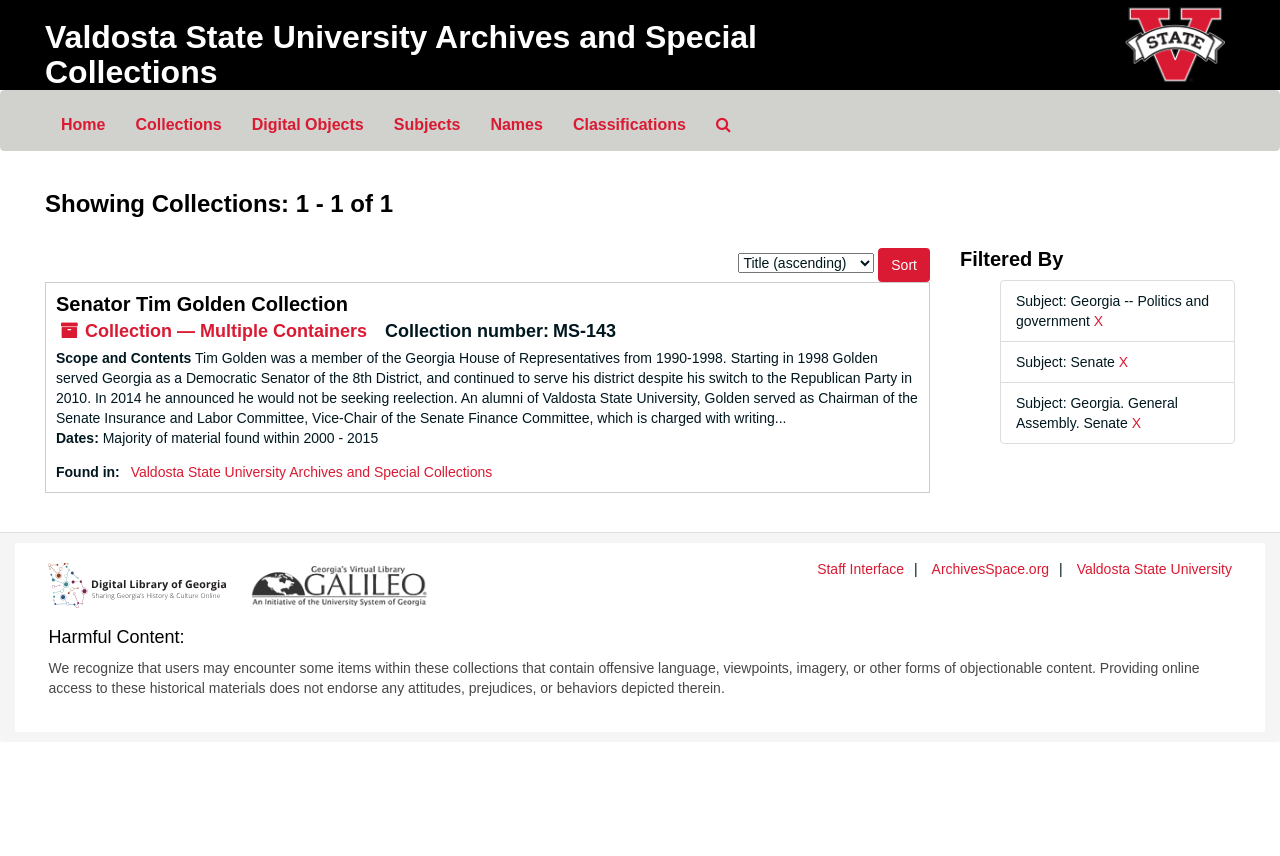Provide the bounding box coordinates of the HTML element described as: "alt="GALILEO Home"". The bounding box coordinates should be four float numbers between 0 and 1, i.e., [left, top, right, bottom].

[0.187, 0.674, 0.342, 0.692]